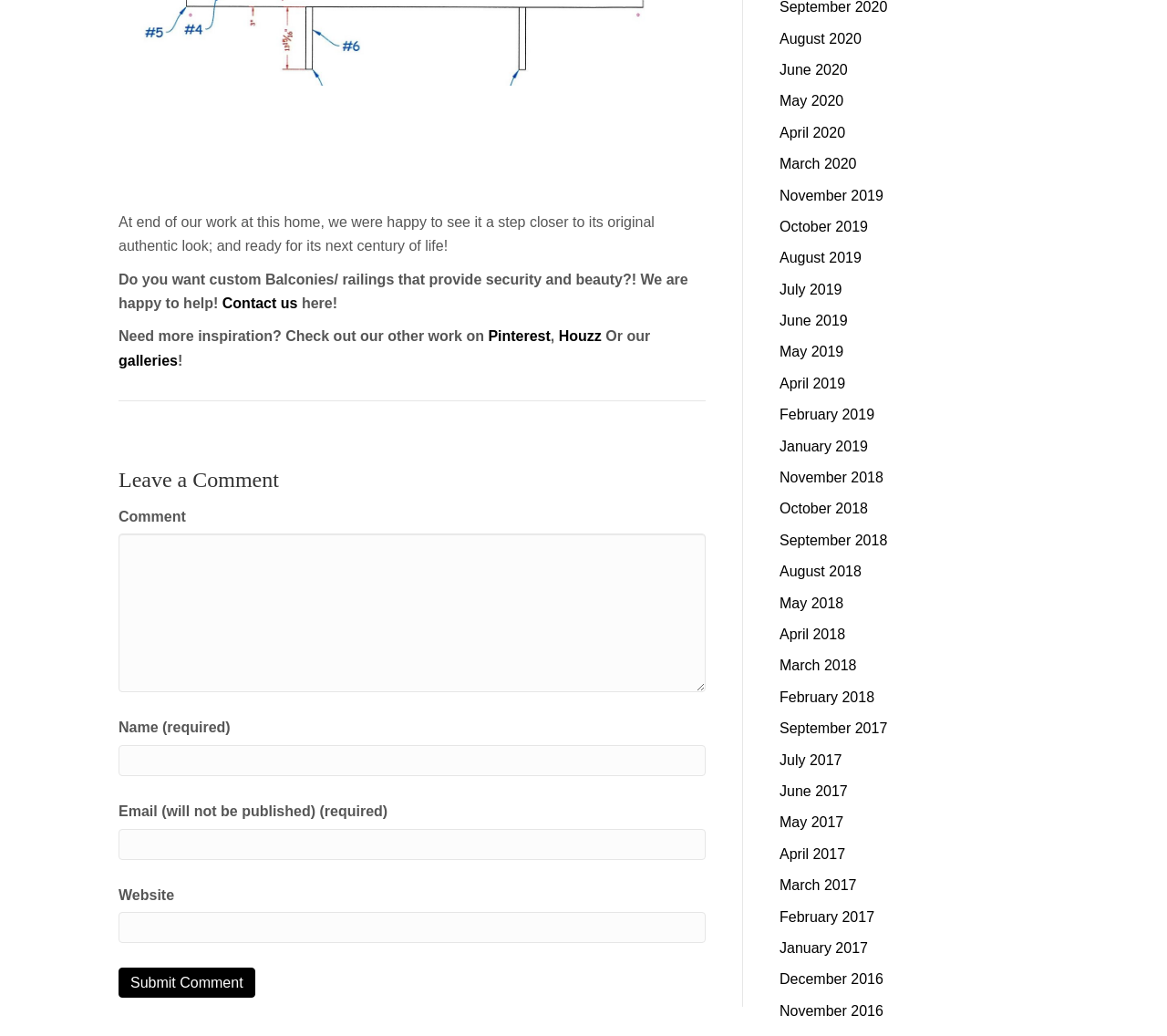Find the bounding box coordinates of the clickable area required to complete the following action: "Click 'Contact us'".

[0.19, 0.285, 0.255, 0.3]